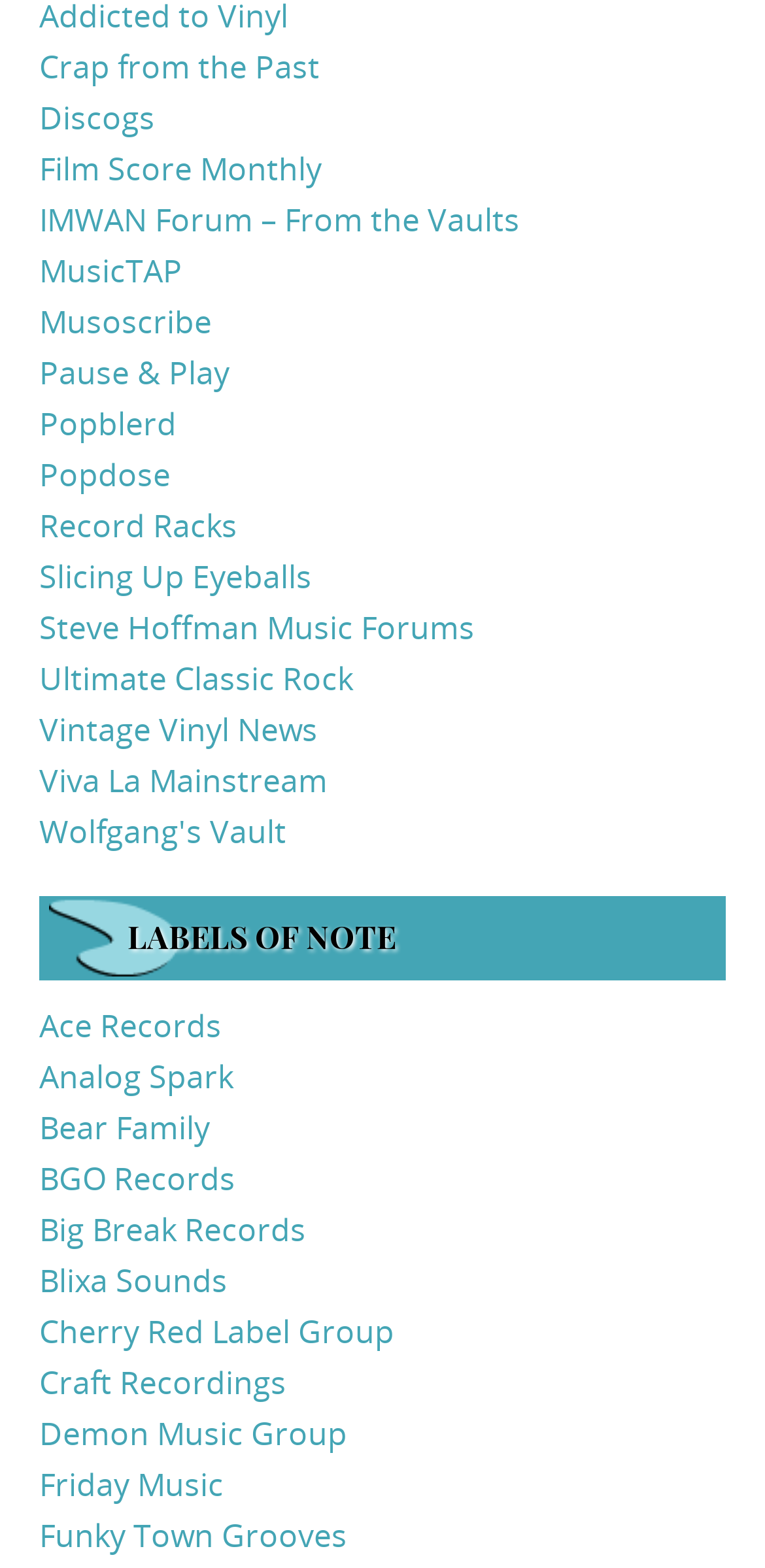Determine the coordinates of the bounding box that should be clicked to complete the instruction: "Explore the 'Hsr Sw Testing Code Uebung' project". The coordinates should be represented by four float numbers between 0 and 1: [left, top, right, bottom].

None